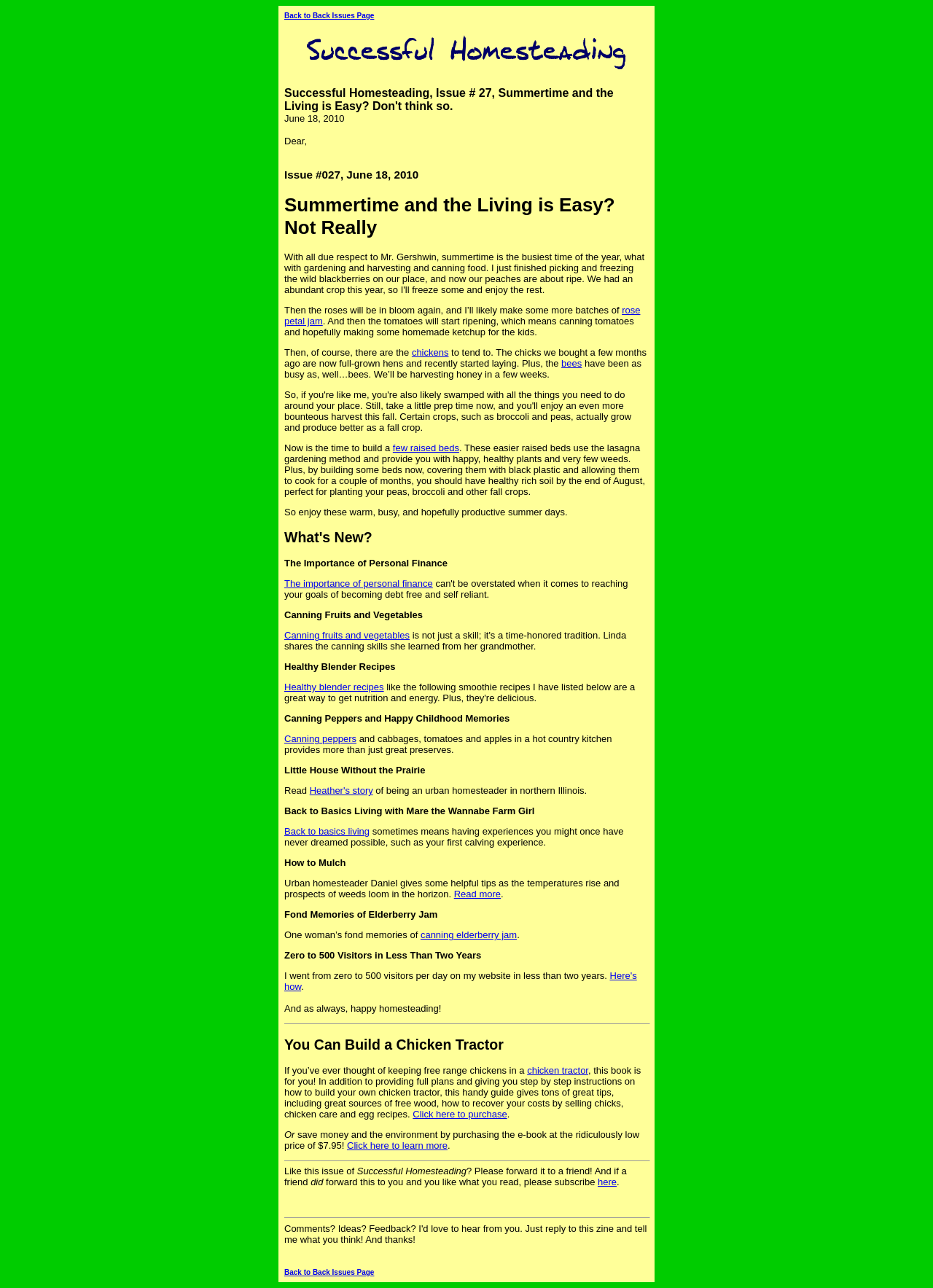What is the purpose of the book 'You Can Build a Chicken Tractor'?
Please utilize the information in the image to give a detailed response to the question.

The purpose of the book 'You Can Build a Chicken Tractor' is to provide guidance on how to build a chicken tractor, as indicated by the description of the book which includes 'full plans and step by step instructions on how to build your own chicken tractor'.